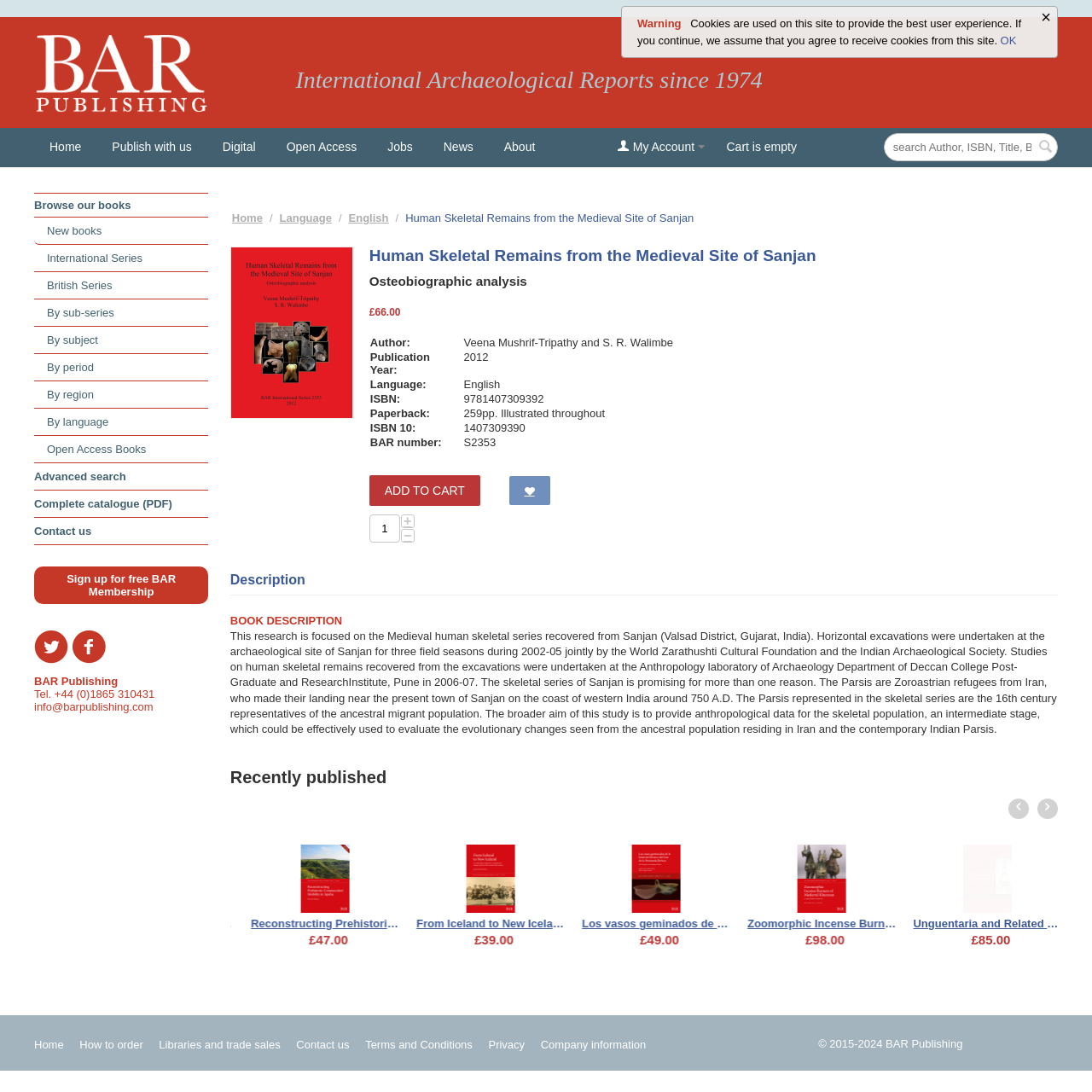Determine the bounding box coordinates of the section I need to click to execute the following instruction: "View book description". Provide the coordinates as four float numbers between 0 and 1, i.e., [left, top, right, bottom].

[0.211, 0.562, 0.313, 0.574]